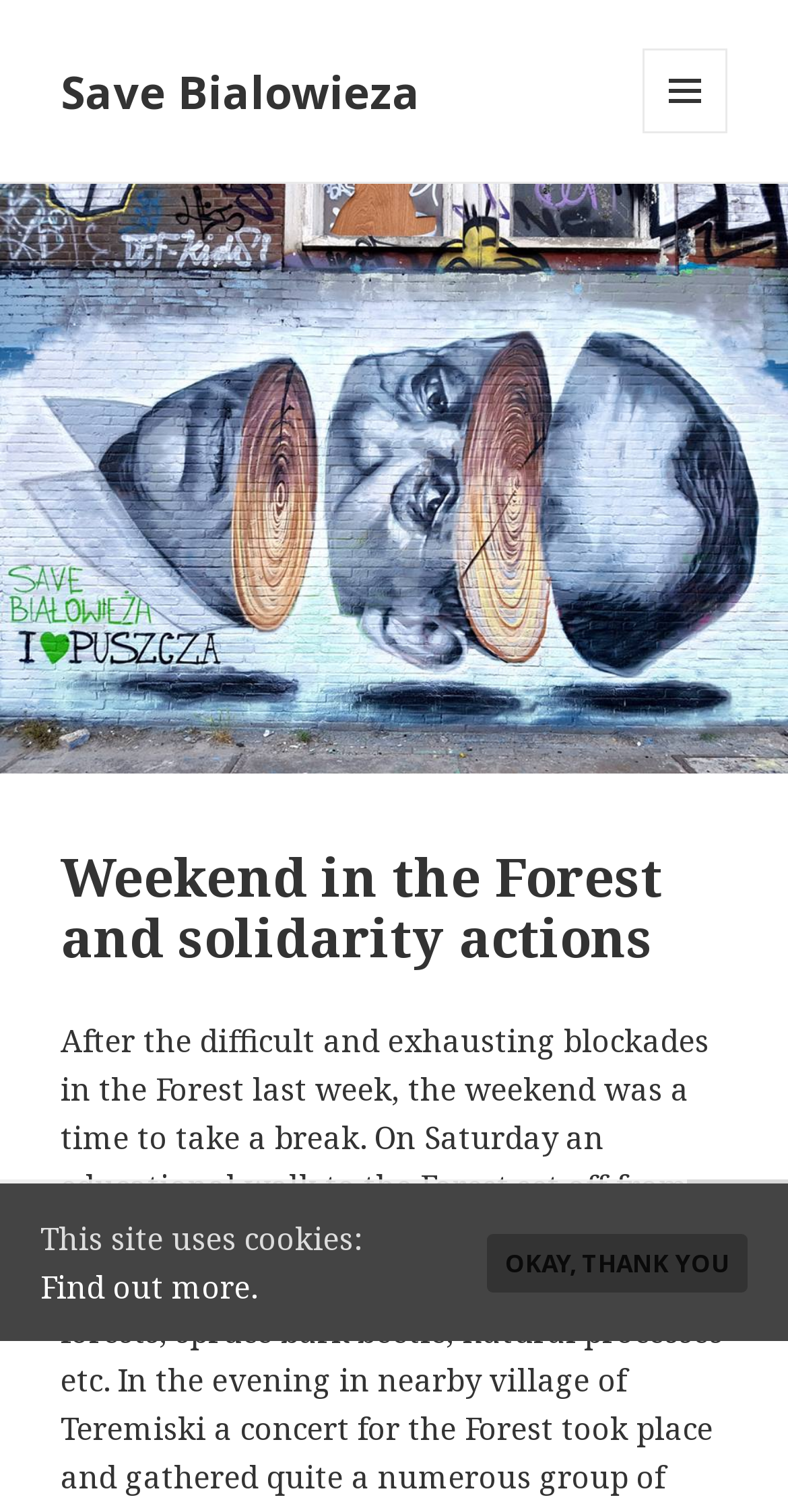Describe the webpage in detail, including text, images, and layout.

The webpage is about "Weekend in the Forest and solidarity actions – Save Bialowieza". At the top left, there is a link to "Save Bialowieza". On the top right, there is a button labeled "MENU AND WIDGETS" which, when expanded, reveals a header section. 

In the header section, there is a heading that repeats the title "Weekend in the Forest and solidarity actions". 

At the bottom left of the page, there is a notification about cookies, stating "This site uses cookies:" followed by a link to "Find out more." Below this notification, there is a button labeled "OKAY, THANK YOU". 

Next to the notification, there is a paragraph of text explaining the use of cookies, stating "Cookies help us deliver our services. By using our services, you agree to our use of cookies." This paragraph is accompanied by a link labeled "Got it". 

At the bottom right of the page, there is another link with no label.